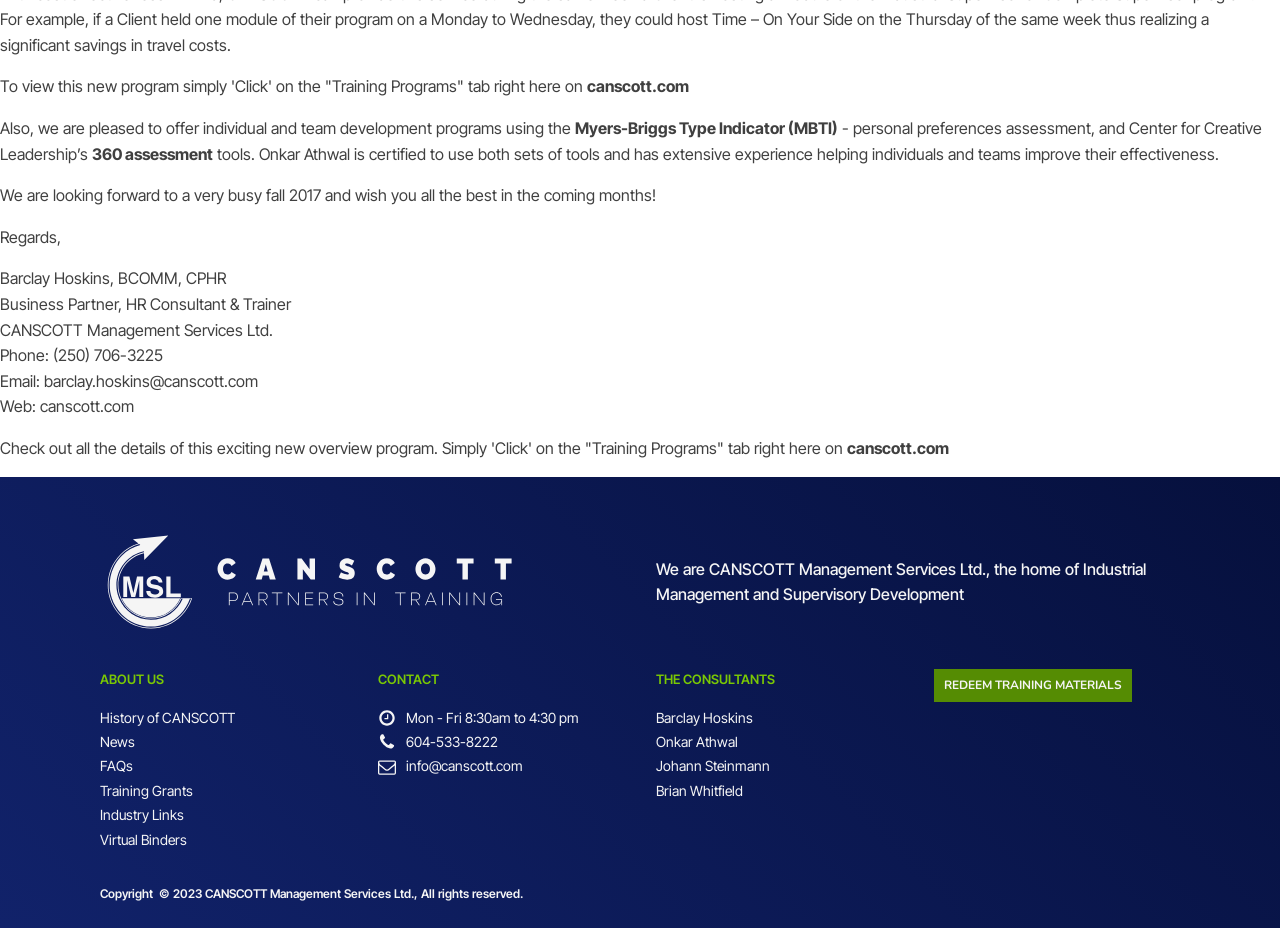Show me the bounding box coordinates of the clickable region to achieve the task as per the instruction: "Click on the 'Barclay Hoskins' consultant link".

[0.512, 0.76, 0.705, 0.787]